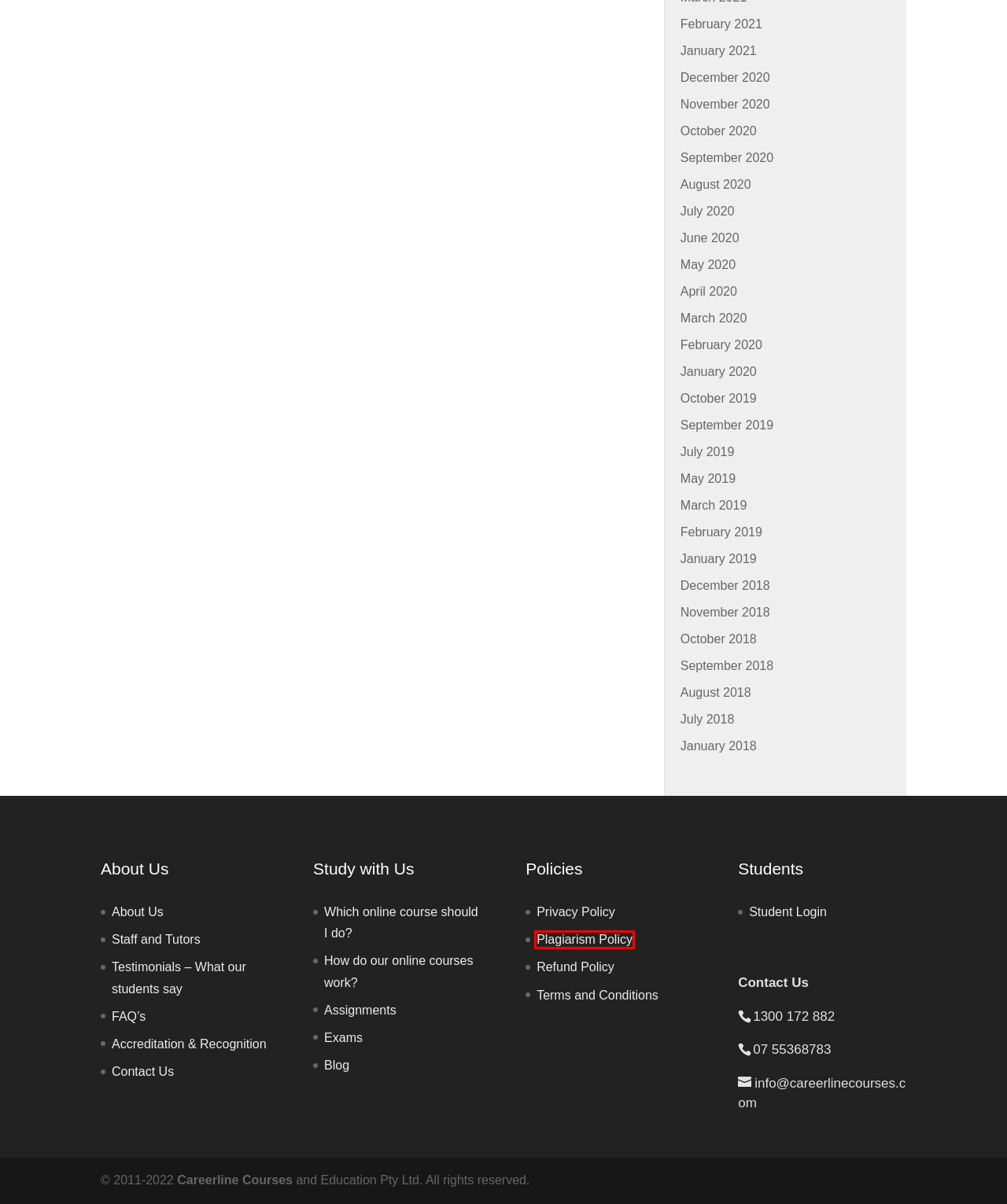Examine the screenshot of a webpage with a red bounding box around a UI element. Select the most accurate webpage description that corresponds to the new page after clicking the highlighted element. Here are the choices:
A. How do our online courses work? | Careers Online Coures
B. Which online course should I do? | Careers Online Coures
C. Privacy | Careers Online Coures
D. FAQ's | Careers Online Coures
E. Terms and Conditions | Careers Online Coures
F. Assignments | Careers Online Coures
G. Plagiarism Policy | Careers Online Coures
H. Refund Policy | Careers Online Coures

G